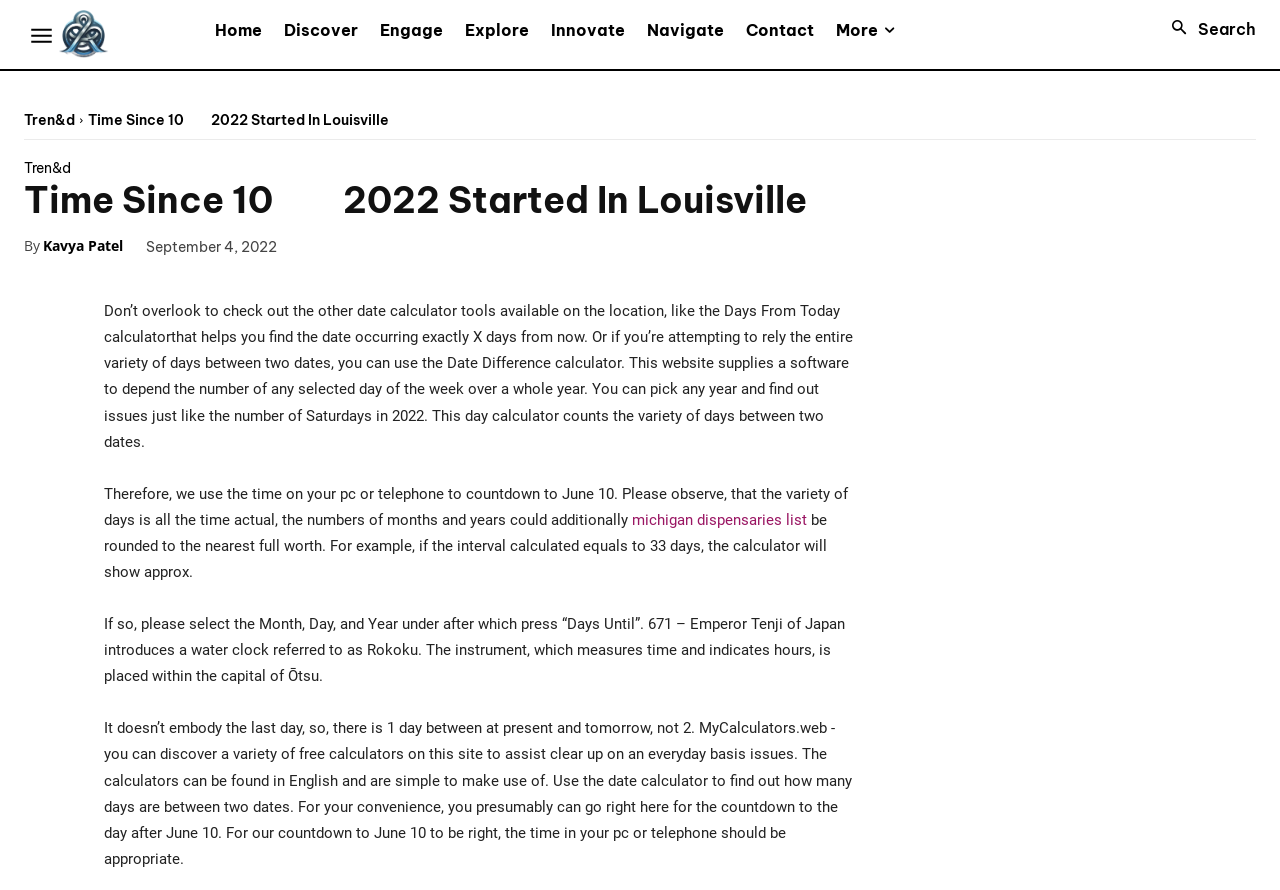Predict the bounding box coordinates of the area that should be clicked to accomplish the following instruction: "Click the 'Home' link". The bounding box coordinates should consist of four float numbers between 0 and 1, i.e., [left, top, right, bottom].

[0.159, 0.023, 0.213, 0.045]